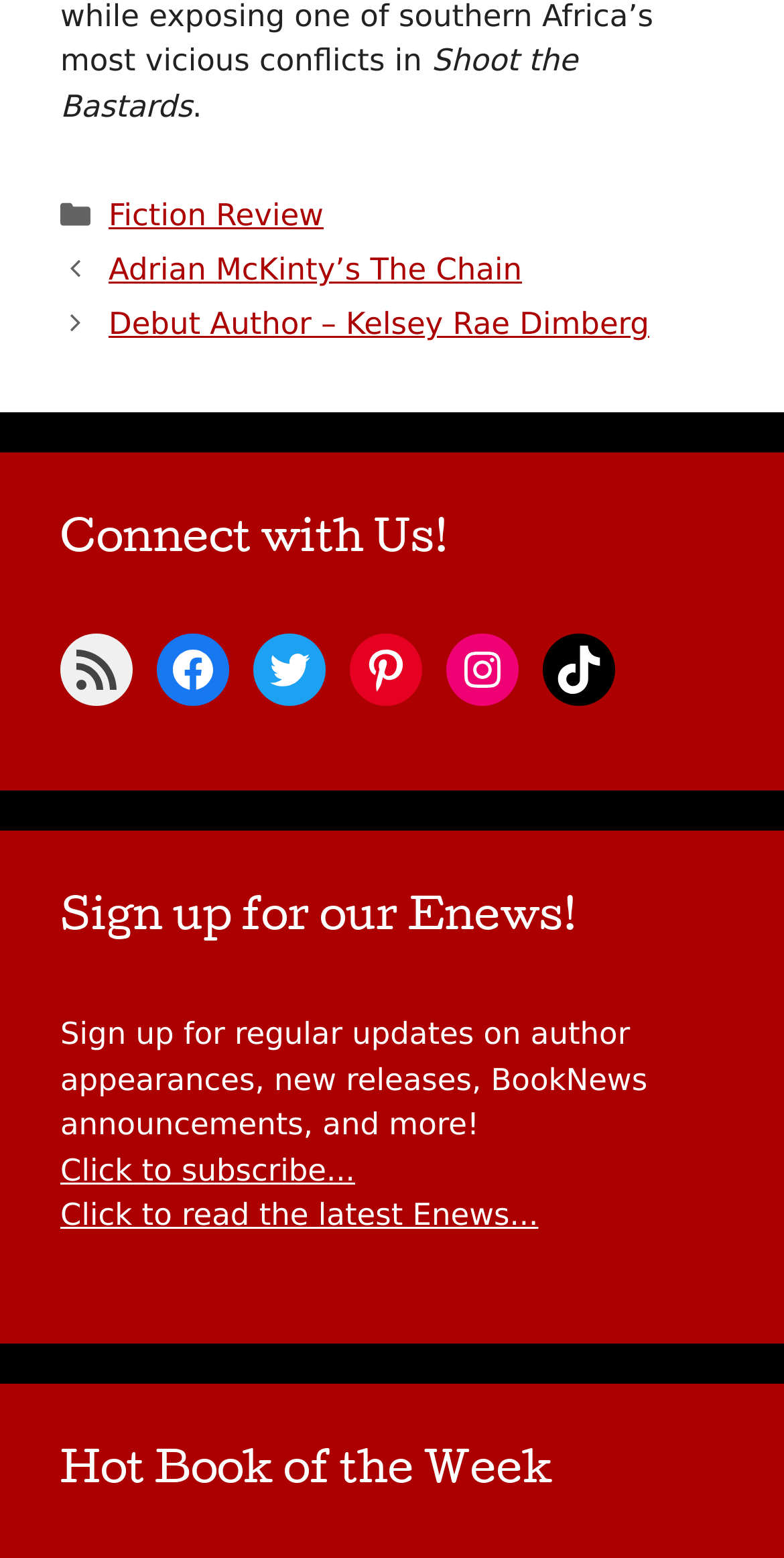Please mark the bounding box coordinates of the area that should be clicked to carry out the instruction: "Subscribe to RSS Feed".

[0.077, 0.407, 0.169, 0.454]